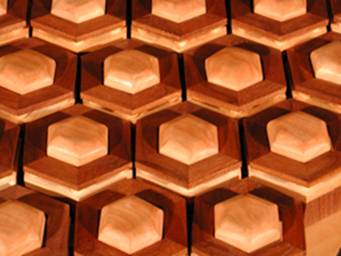Can you give a detailed response to the following question using the information from the image? What is the purpose of the Trichord's design?

The caption explains that the instrument's design is intended to facilitate intuitive learning and performance, enabling users to quickly grasp the fundamentals of music theory and chord structures.